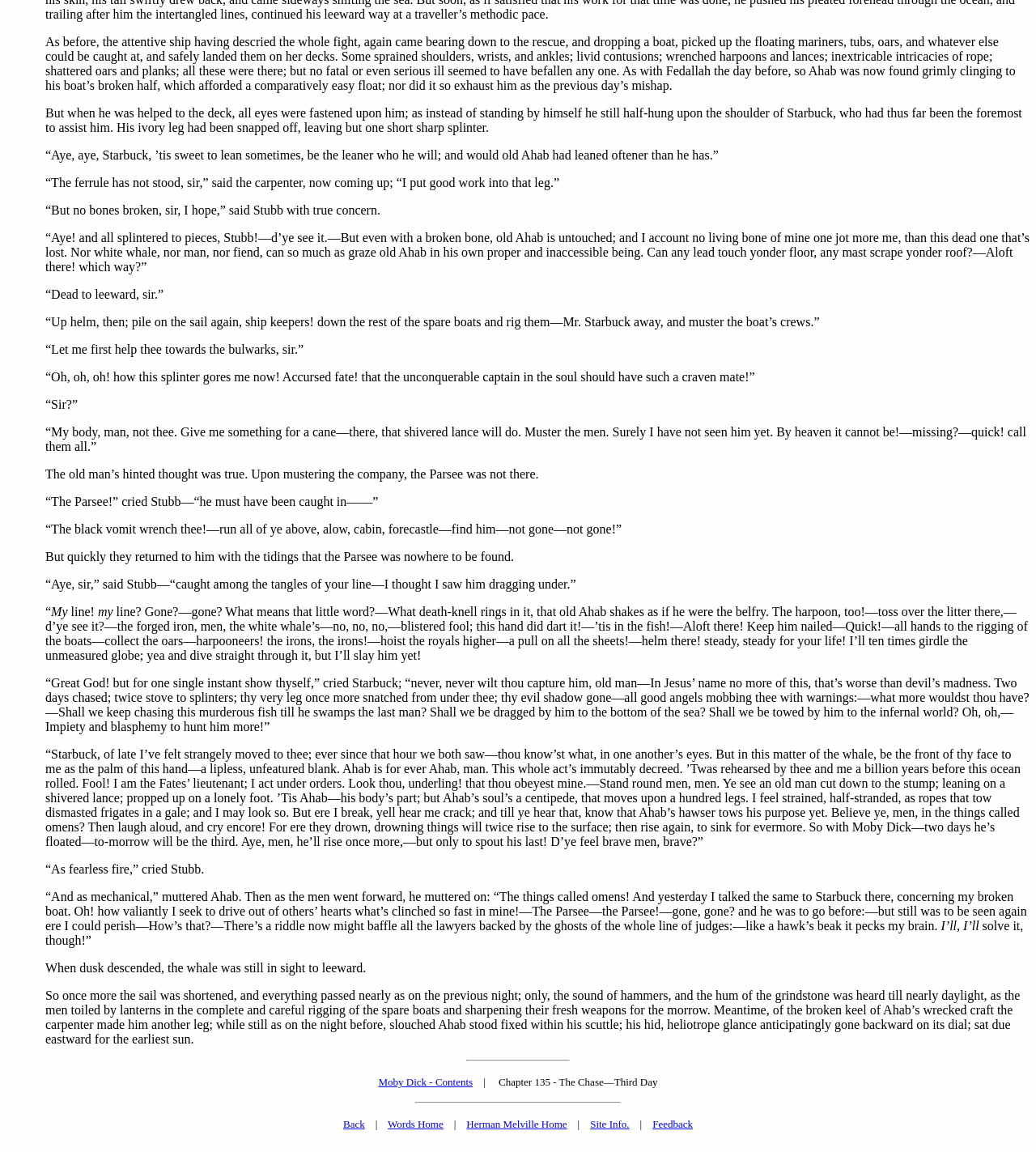What is Ahab's condition after being rescued?
Please use the image to provide an in-depth answer to the question.

Based on the text, Ahab's ivory leg had been snapped off, leaving but one short sharp splinter, and he had some sprained shoulders, wrists, and ankles, as well as livid contusions.